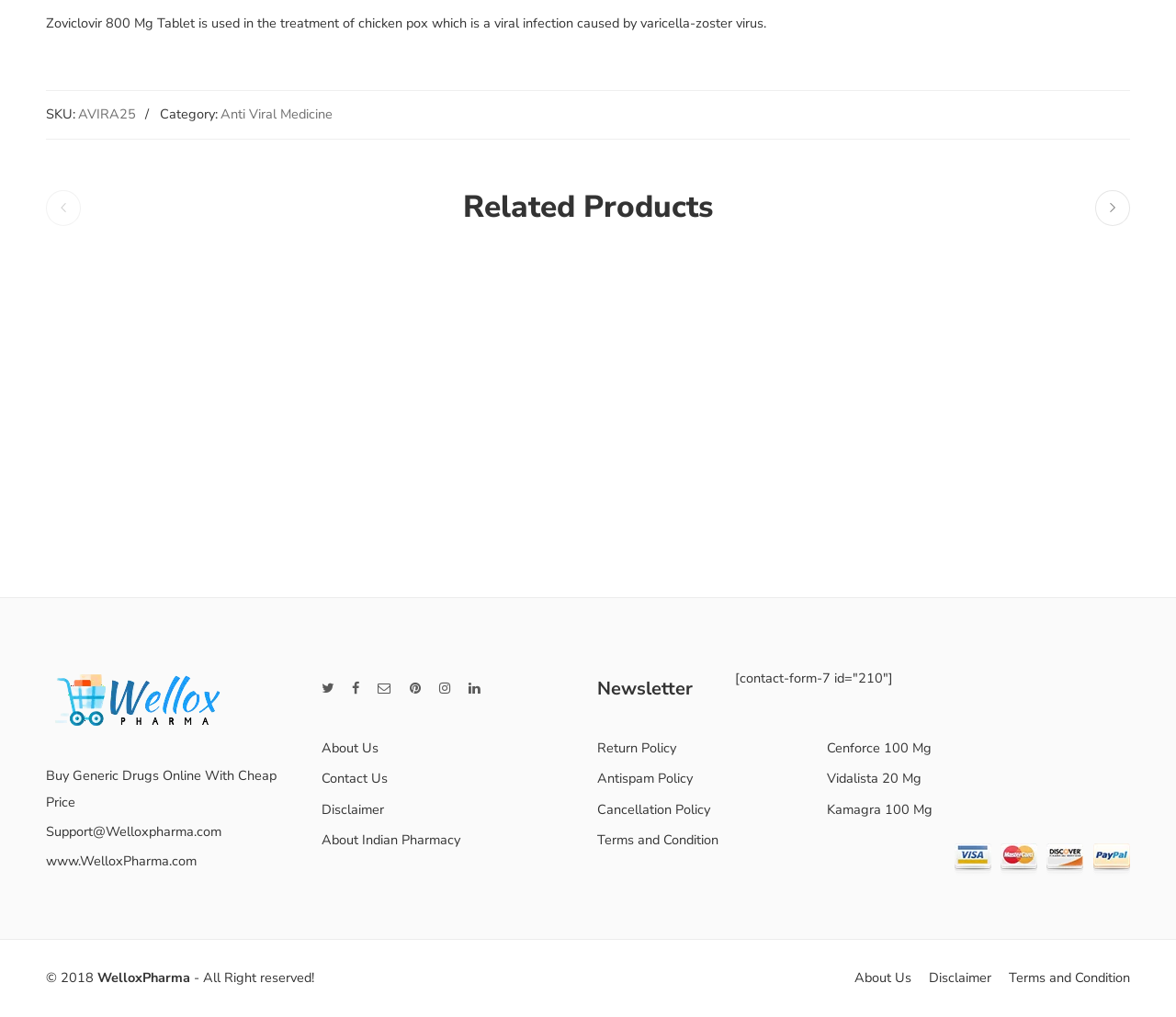Reply to the question below using a single word or brief phrase:
What is the name of the medicine described on this page?

Zoviclovir 800 Mg Tablet